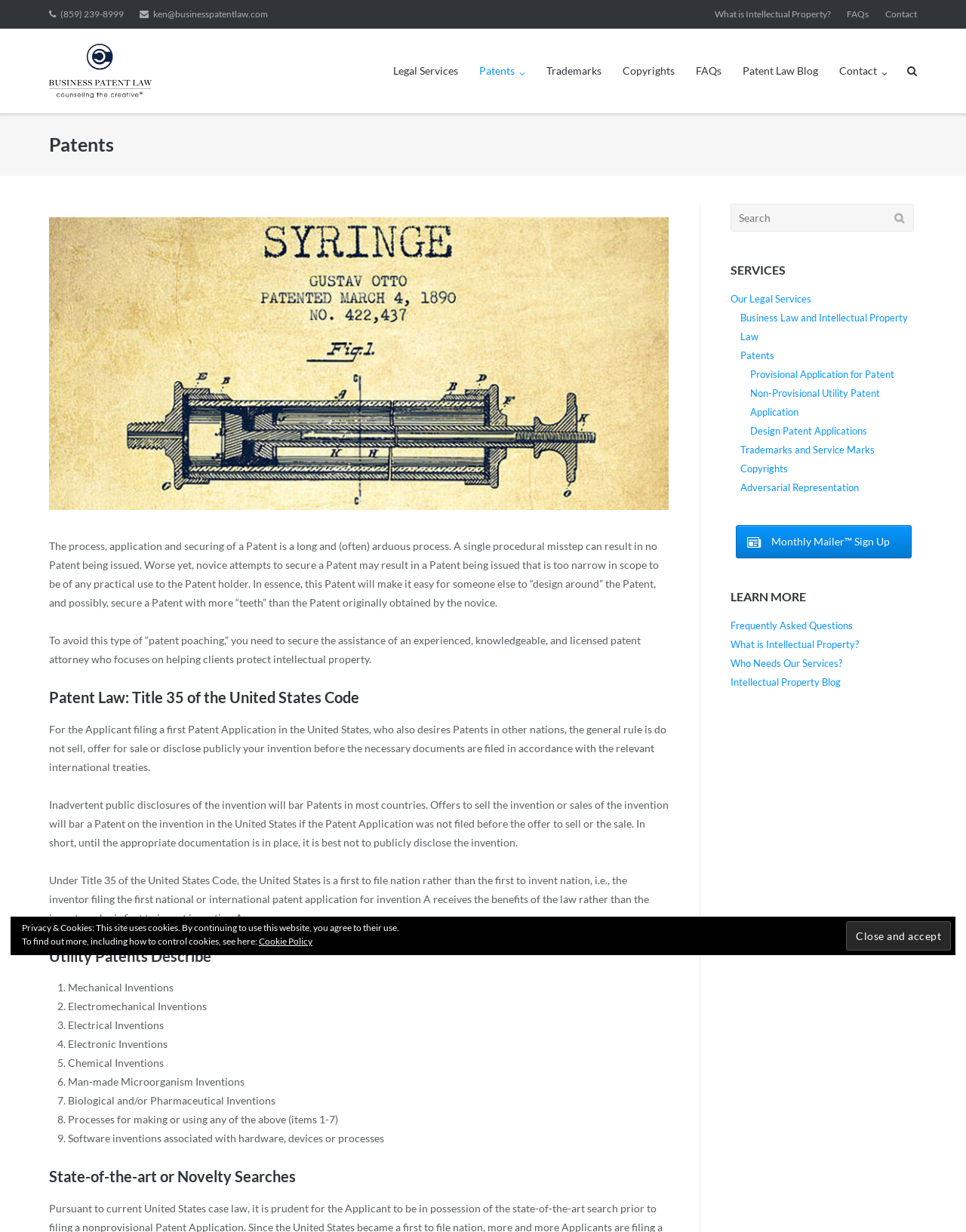Kindly provide the bounding box coordinates of the section you need to click on to fulfill the given instruction: "Read the disclaimer".

None